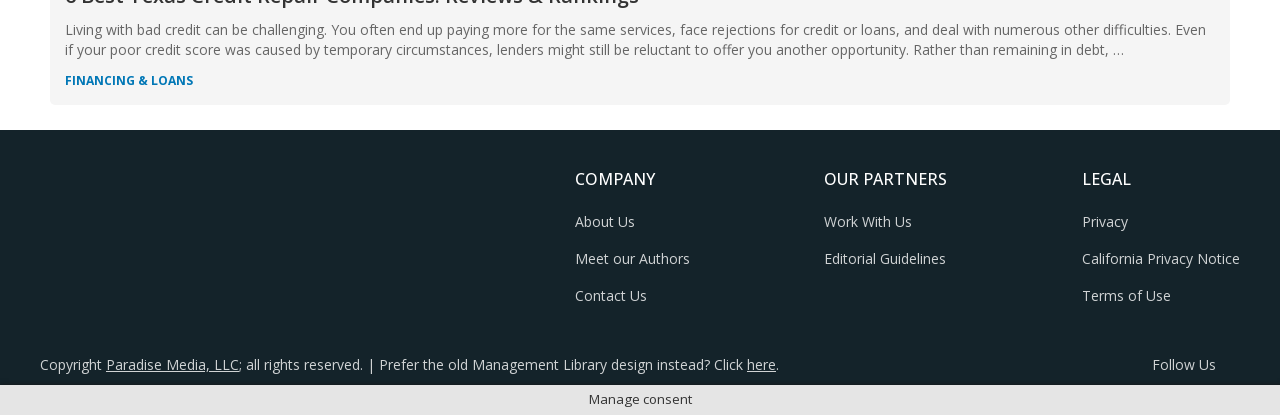Locate the bounding box coordinates of the element you need to click to accomplish the task described by this instruction: "View terms of use".

[0.845, 0.688, 0.915, 0.734]